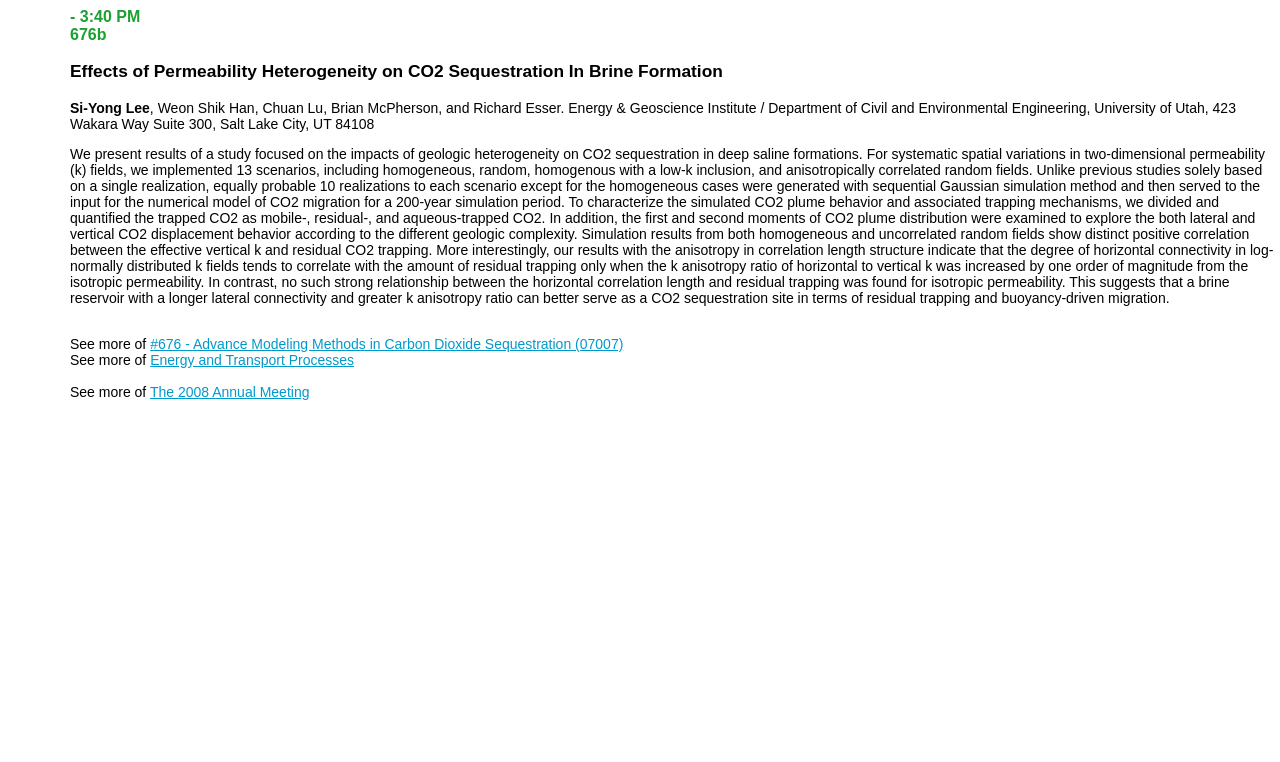What is the topic of this study?
Answer the question using a single word or phrase, according to the image.

CO2 sequestration